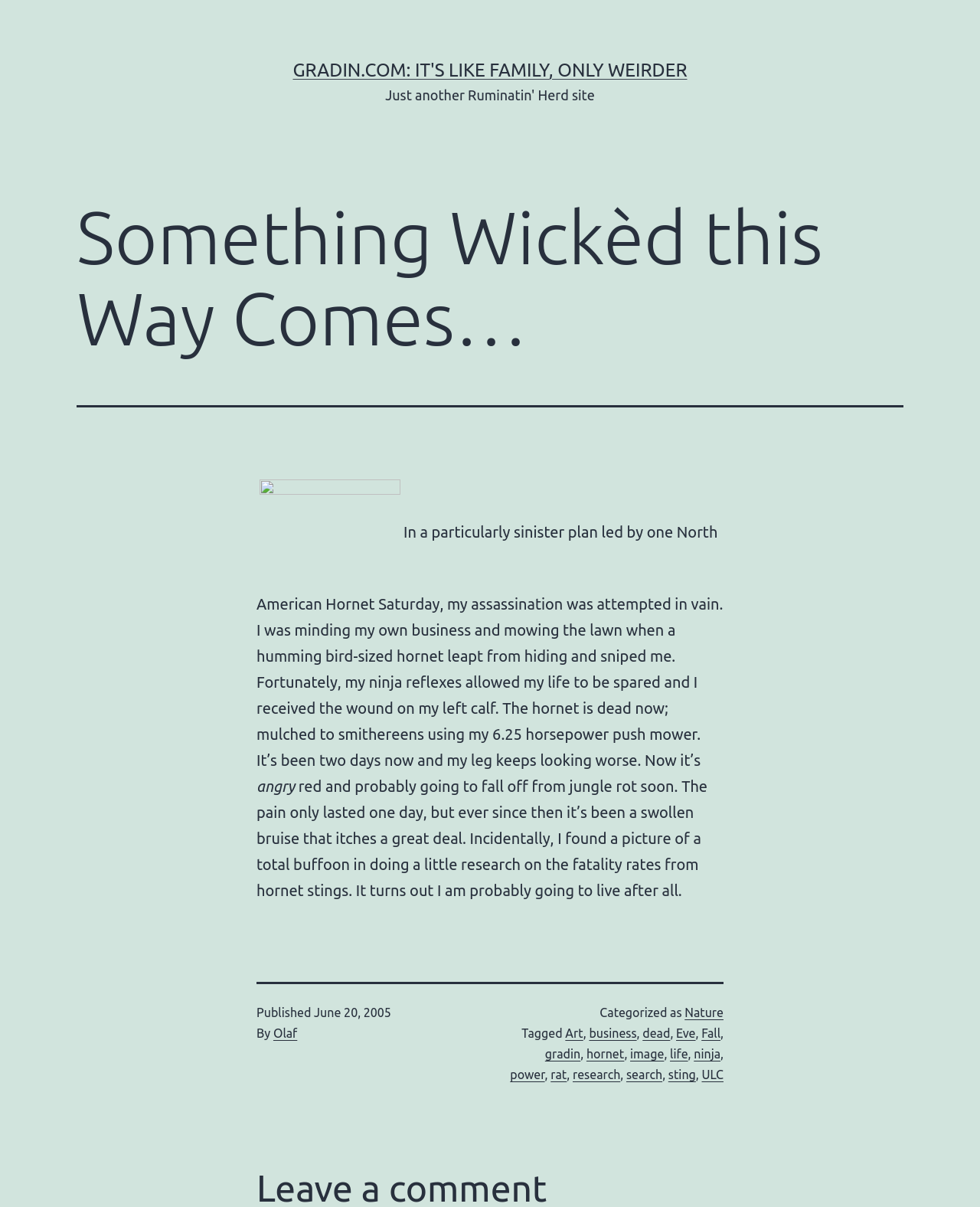Kindly determine the bounding box coordinates of the area that needs to be clicked to fulfill this instruction: "Click the link to the category Nature".

[0.699, 0.833, 0.738, 0.844]